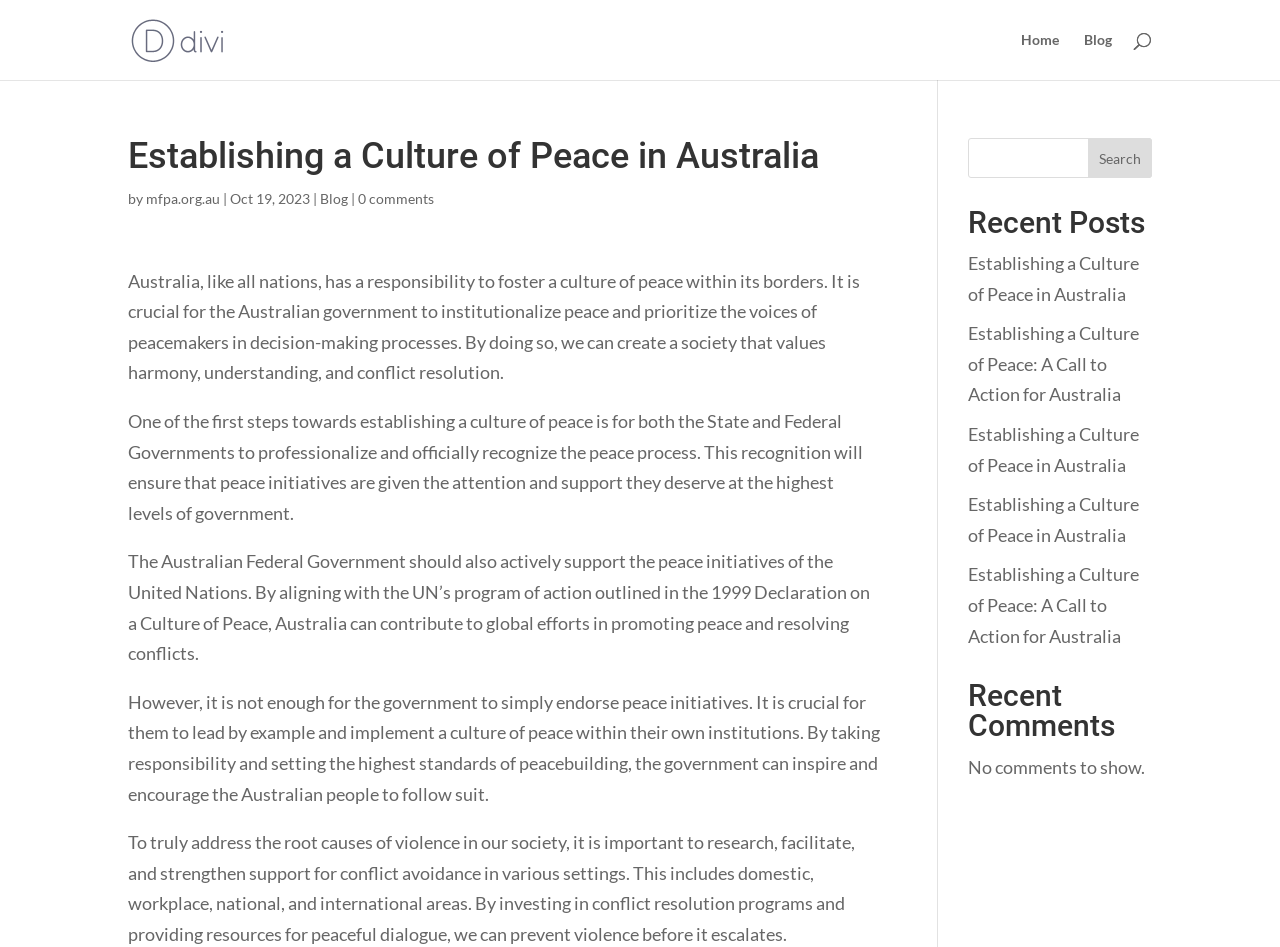Determine the bounding box coordinates for the area that needs to be clicked to fulfill this task: "search for something". The coordinates must be given as four float numbers between 0 and 1, i.e., [left, top, right, bottom].

[0.1, 0.0, 0.9, 0.001]